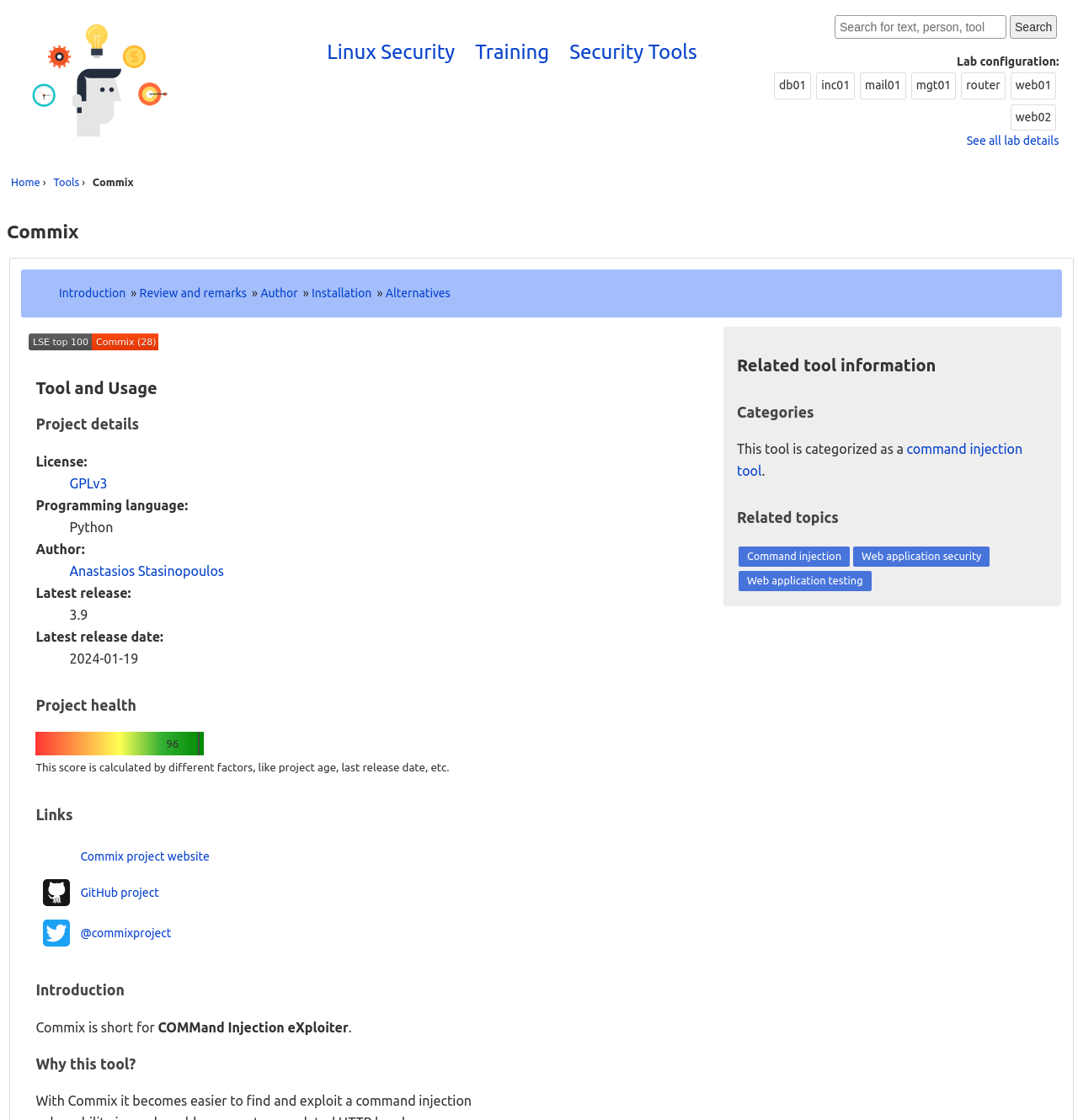What is the current lab configuration?
Answer the question in a detailed and comprehensive manner.

I found the answer by looking at the section with the heading 'Lab configuration:', which lists the current lab configuration as 'db01', 'inc01', 'mail01', 'mgt01', 'router', 'web01', and 'web02'.